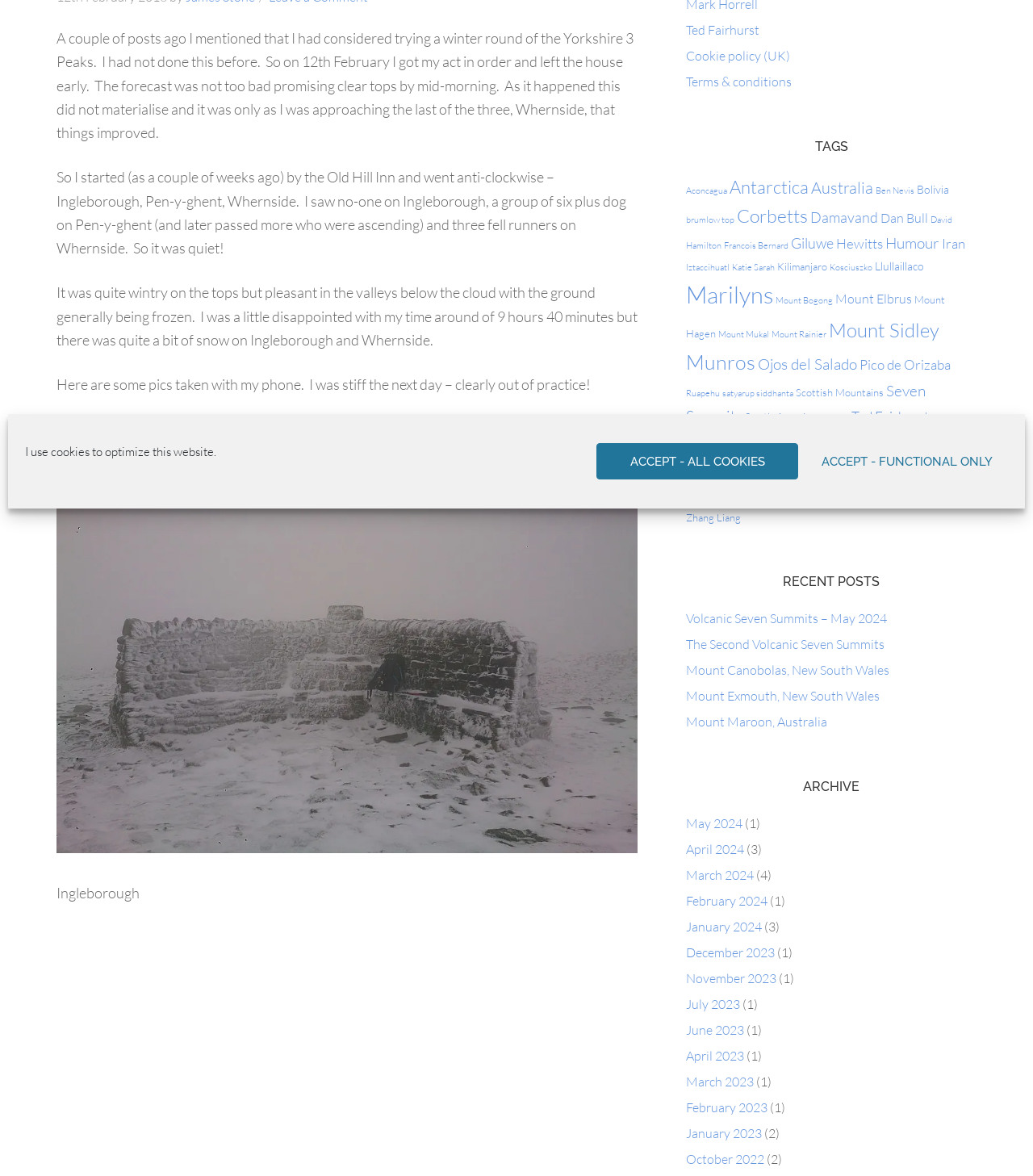Determine the bounding box coordinates (top-left x, top-left y, bottom-right x, bottom-right y) of the UI element described in the following text: Mount Canobolas, New South Wales

[0.664, 0.563, 0.861, 0.577]